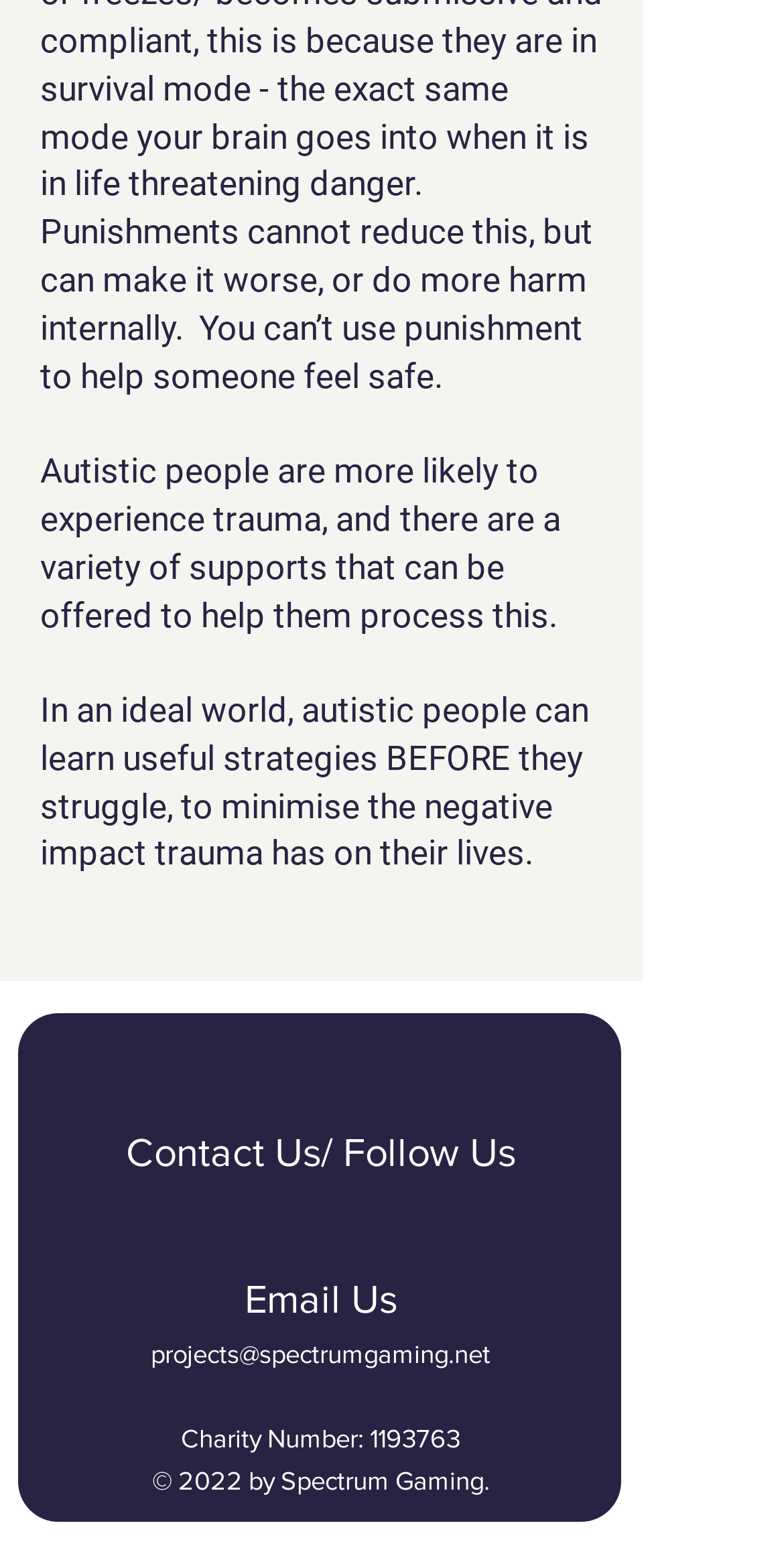What is the focus of the webpage?
Please look at the screenshot and answer in one word or a short phrase.

Autistic people